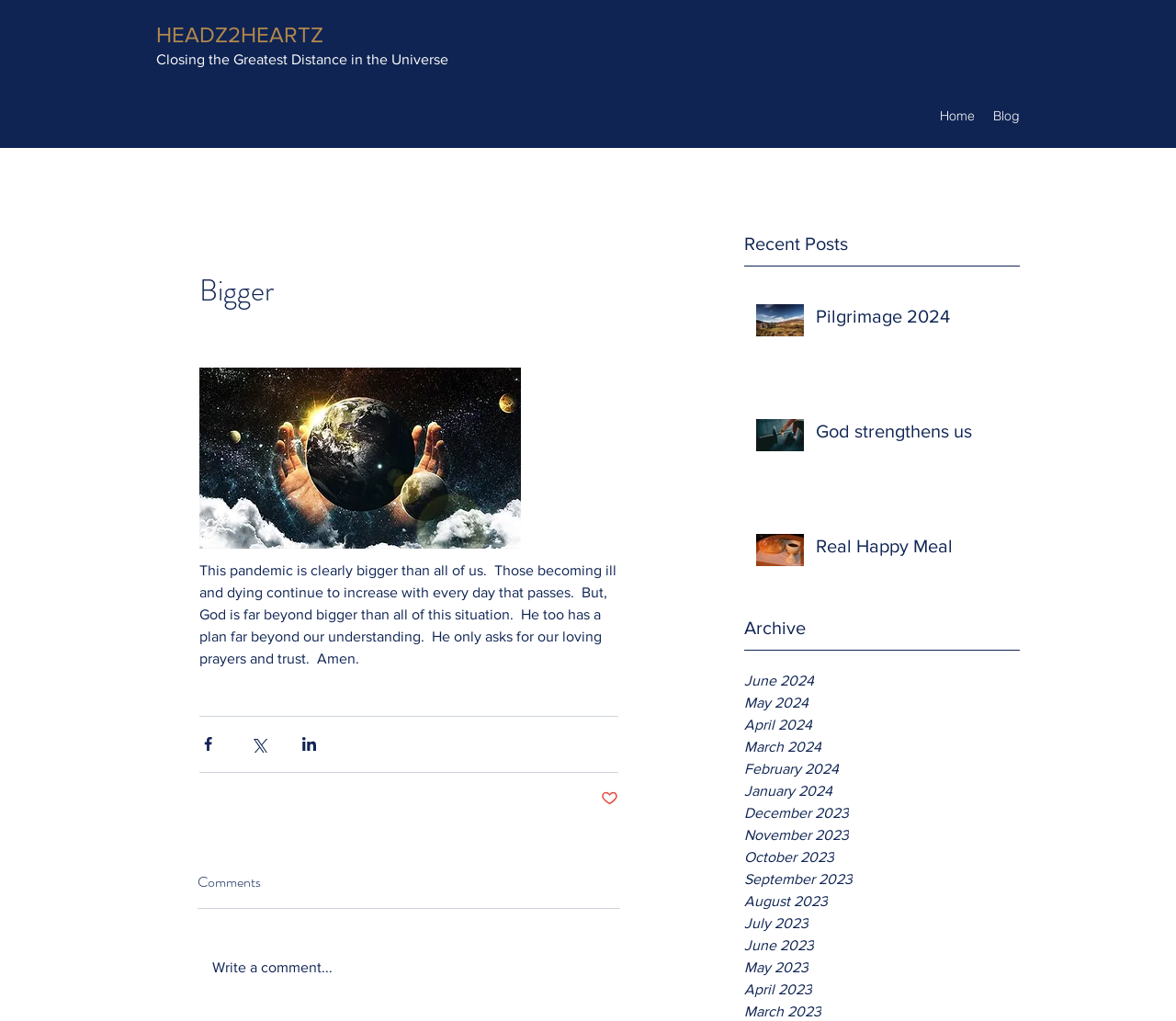Locate the bounding box coordinates of the clickable area to execute the instruction: "Write a comment". Provide the coordinates as four float numbers between 0 and 1, represented as [left, top, right, bottom].

[0.168, 0.922, 0.527, 0.973]